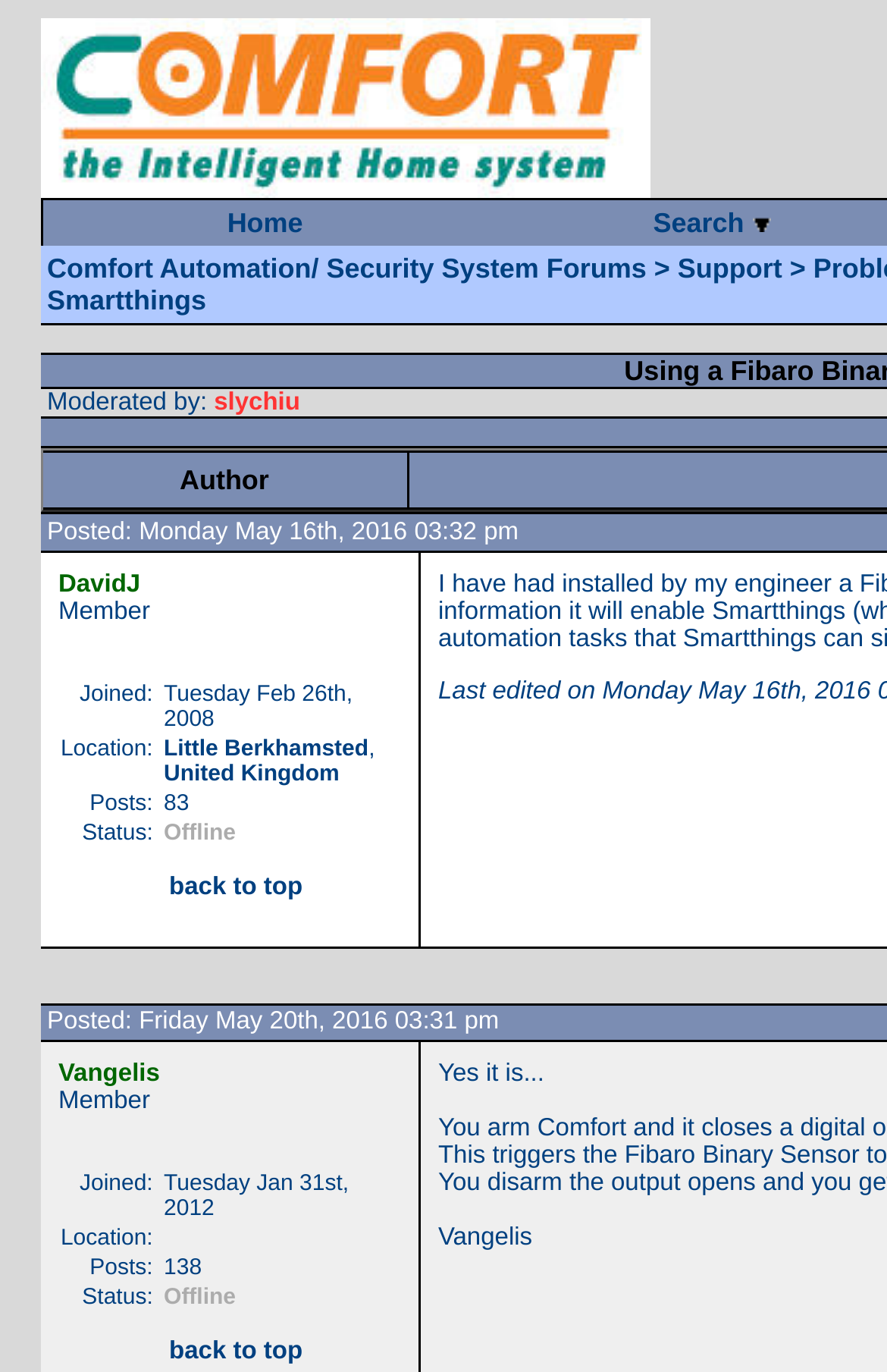Show me the bounding box coordinates of the clickable region to achieve the task as per the instruction: "Go to Comfort Automation/ Security System Forums Home".

[0.045, 0.129, 0.732, 0.149]